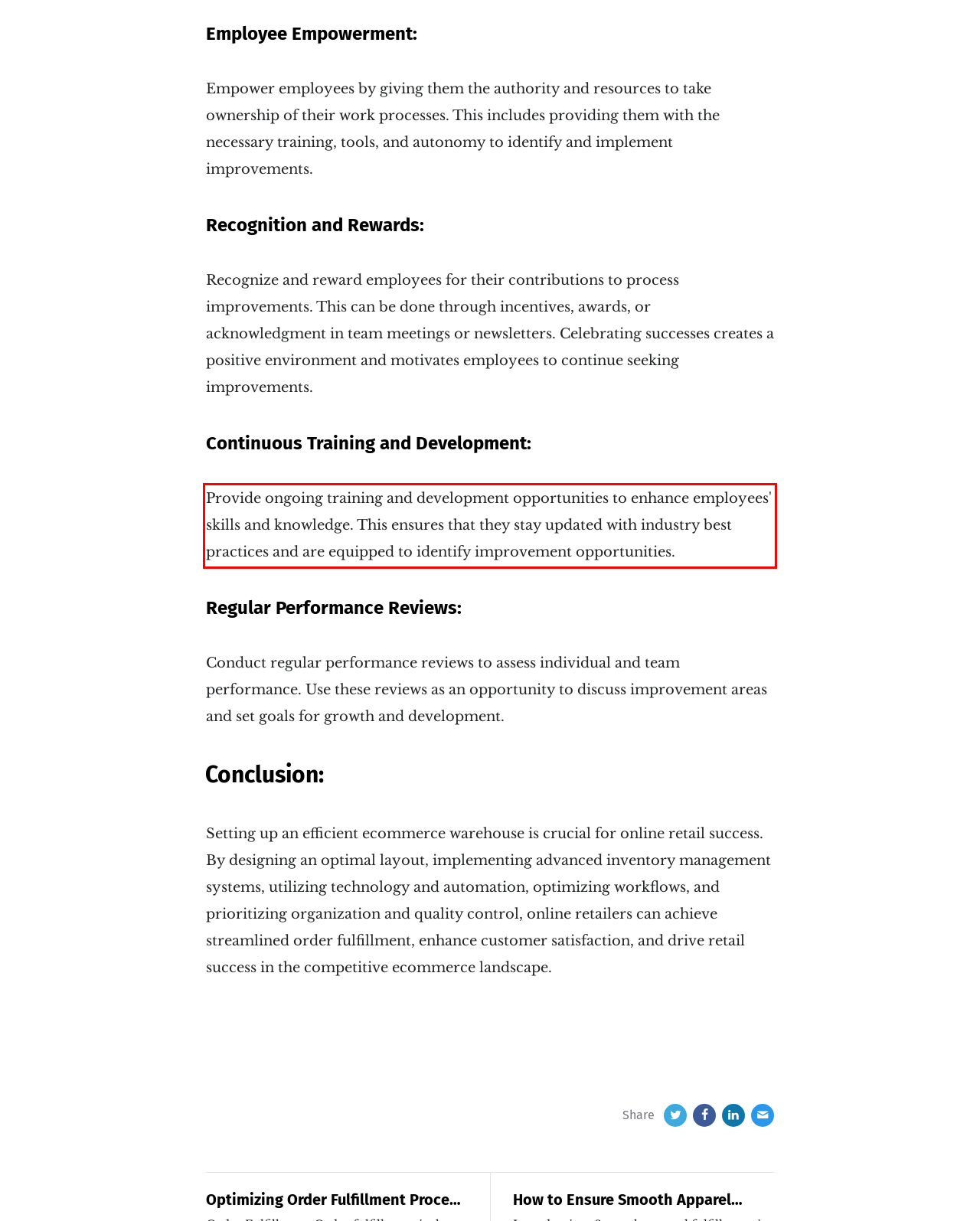Using the provided webpage screenshot, identify and read the text within the red rectangle bounding box.

Provide ongoing training and development opportunities to enhance employees' skills and knowledge. This ensures that they stay updated with industry best practices and are equipped to identify improvement opportunities.